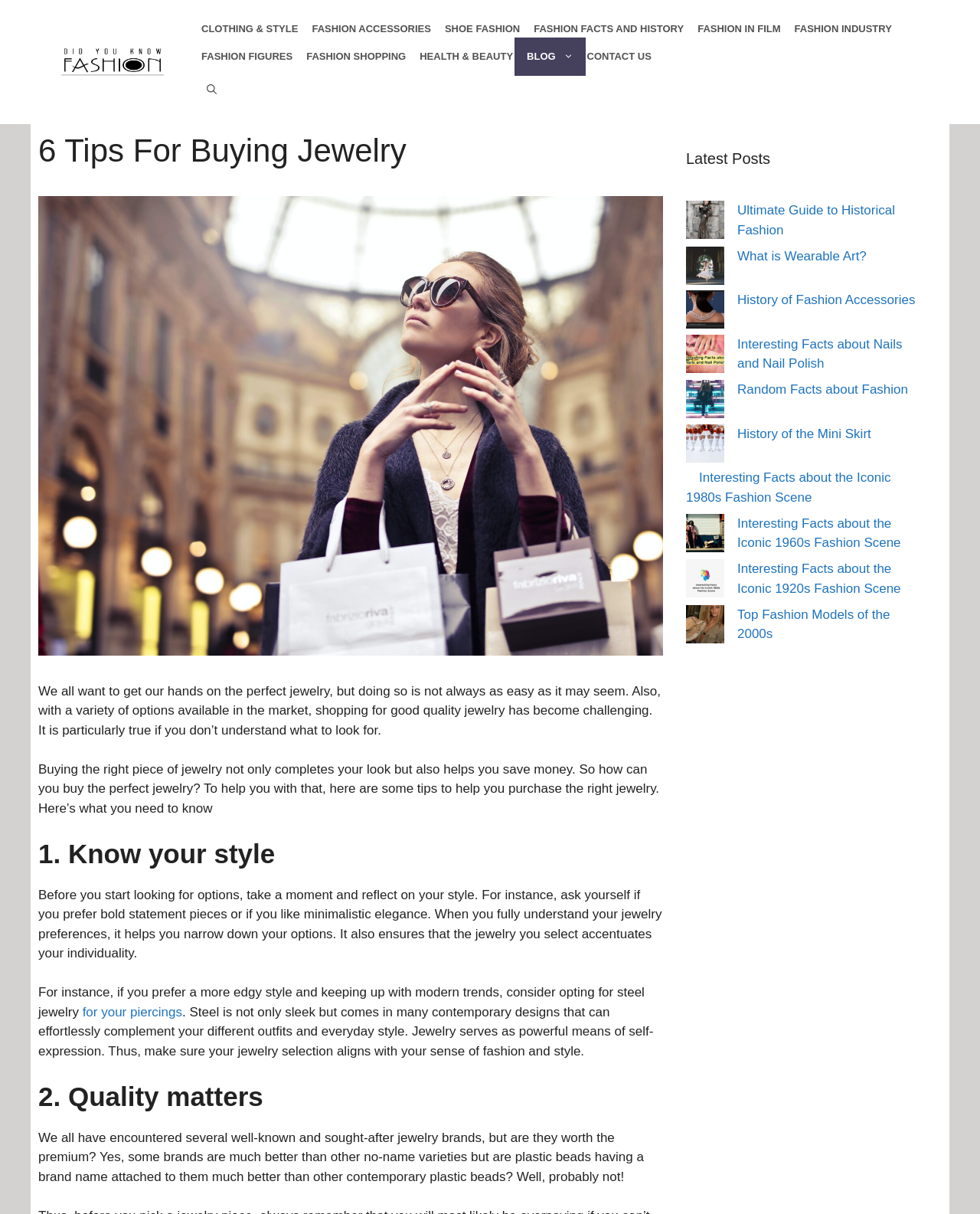Provide a brief response to the question using a single word or phrase: 
What type of jewelry is mentioned as an example?

Steel jewelry